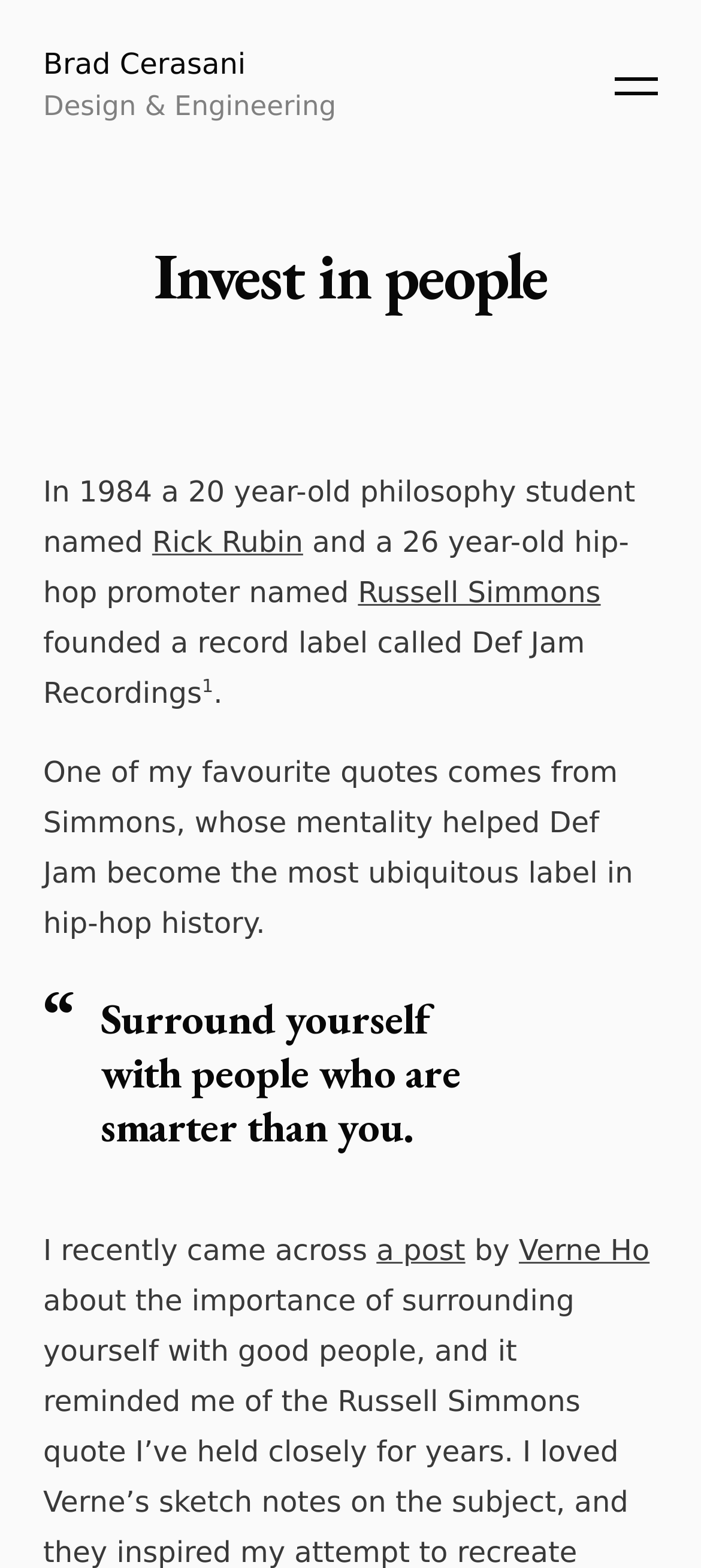Carefully observe the image and respond to the question with a detailed answer:
What is the main idea of the quote mentioned in the text?

The quote is 'Surround yourself with people who are smarter than you.' This is the main idea of the quote, which is mentioned in the text as one of the author's favorite quotes.